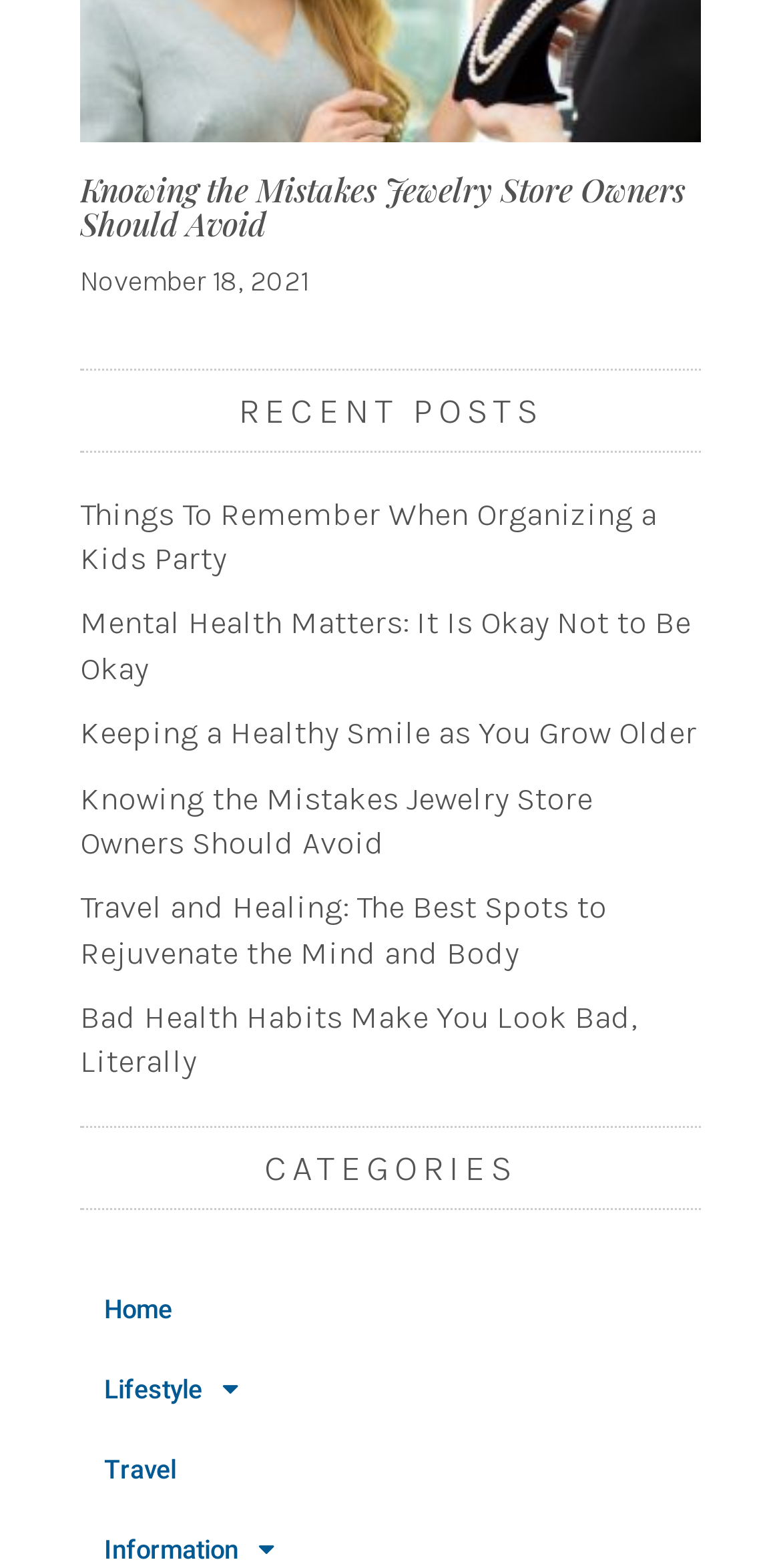Kindly determine the bounding box coordinates of the area that needs to be clicked to fulfill this instruction: "read the article about travel and healing".

[0.103, 0.565, 0.897, 0.622]